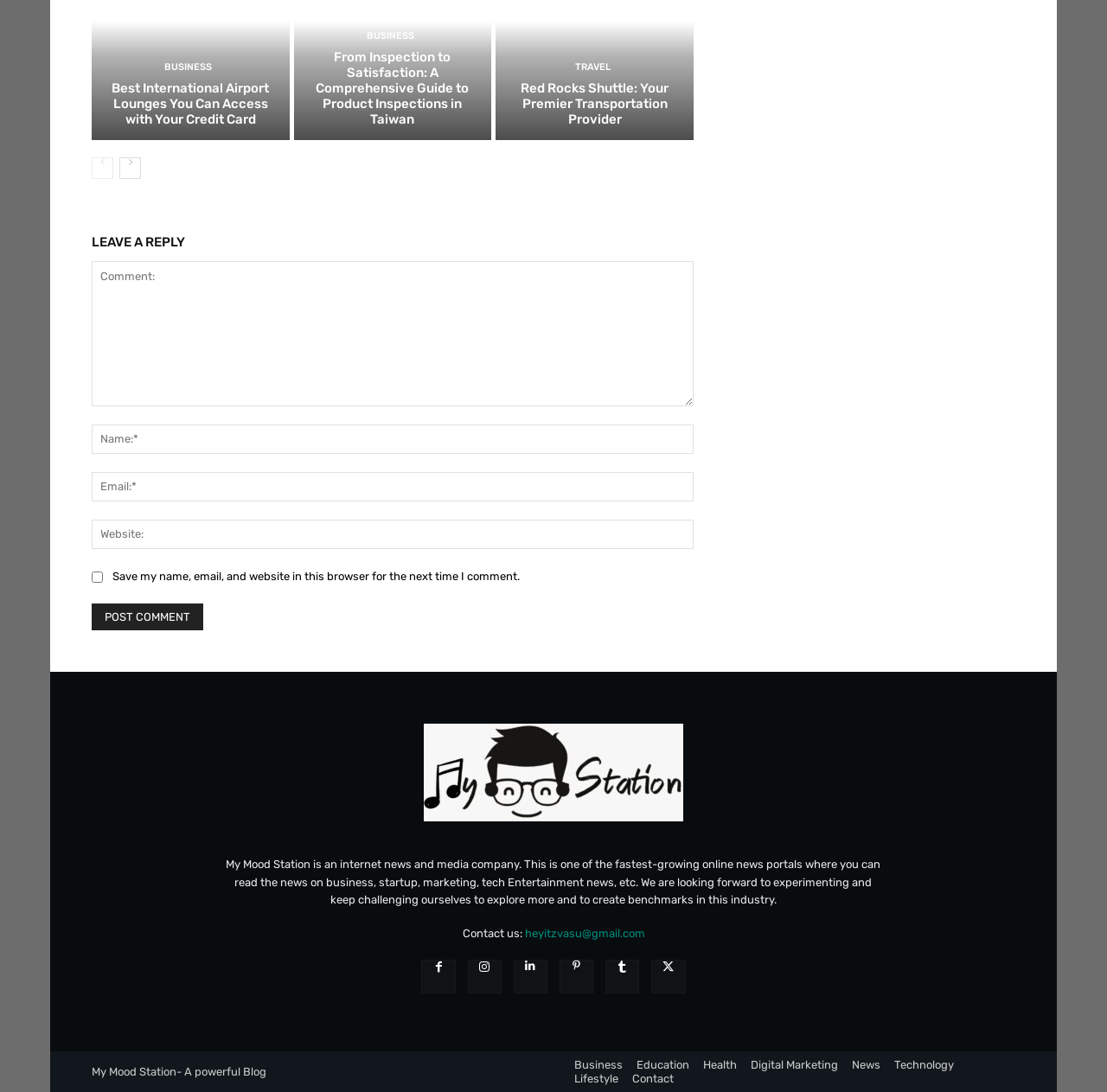What is the name of the news and media company?
Examine the image closely and answer the question with as much detail as possible.

The name of the news and media company can be found in the static text element at the bottom of the page, which states 'My Mood Station is an internet news and media company...'.